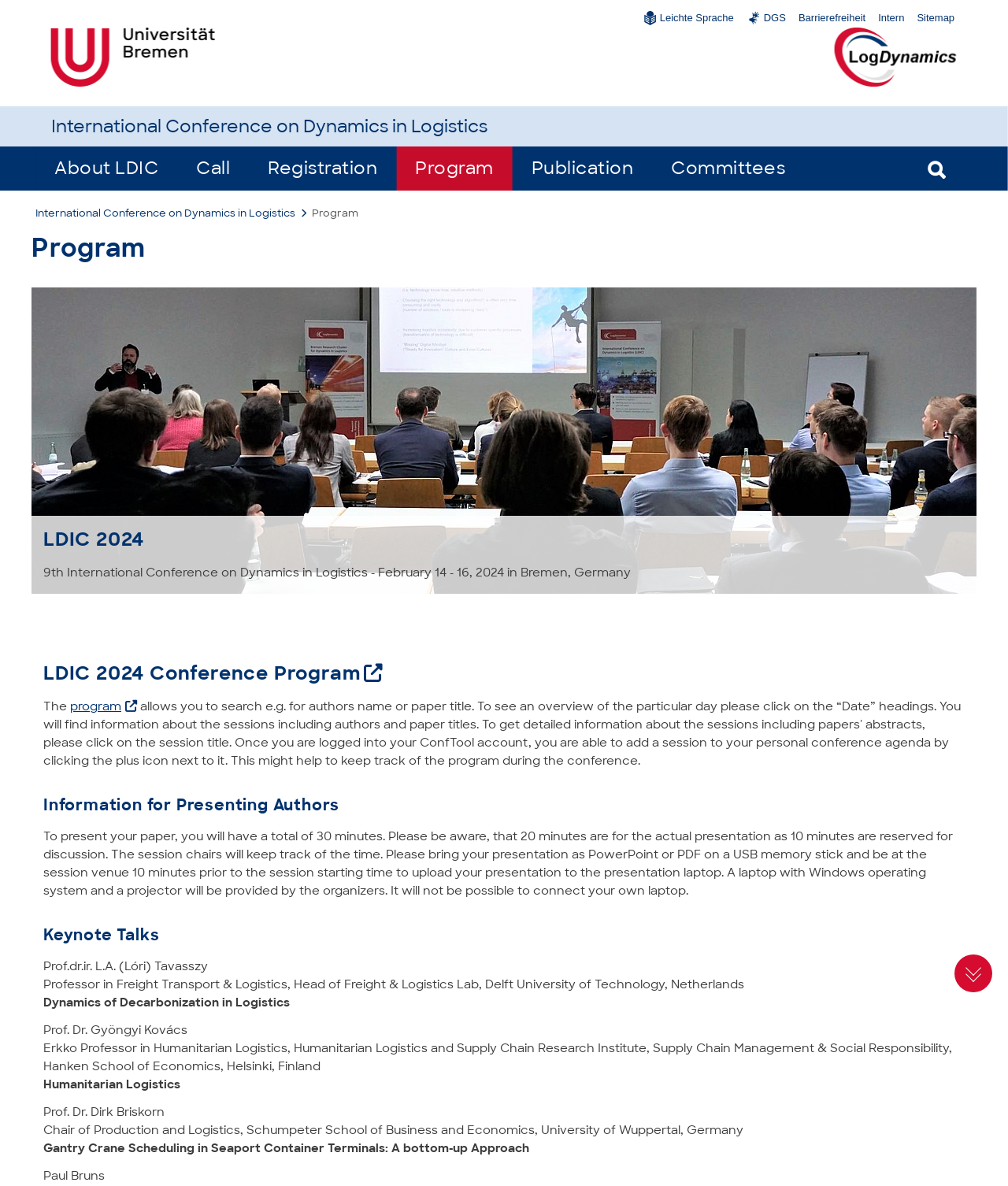Present a detailed account of what is displayed on the webpage.

The webpage is about the "Program - Universität Bremen" and appears to be a conference program page. At the top, there are several links, including "Leichte Sprache", "DGS", "Barrierefreiheit", "Intern", and "Sitemap", aligned horizontally. Below these links, there is a logo of the Universität Bremen, which is also a link to the start page. 

To the right of the logo, there is another link "Zur Startseite". Below these elements, there is a section with a link "International Conference on Dynamics in Logistics" and a list marker "◦". This section contains several links, including "About LDIC", "Call", "Registration", "Program", "Publication", and "Committees", which are aligned horizontally. 

Further down, there is a navigation section with the text "Sie sind hier:" and a link "International Conference on Dynamics in Logistics". Below this, there is a heading "Program" and a list with the title "LDIC 2024 9th International Conference on Dynamics in Logistics - February 14 - 16, 2024 in Bremen, Germany". This list contains an image and a heading "LDIC 2024". 

The main content of the page is divided into several sections. The first section has a heading "LDIC 2024 Conference Program" and contains a link "Conference Program". The second section has a heading "Information for Presenting Authors" and provides detailed information about presenting papers, including time allocations and technical requirements. 

The third section has a heading "Keynote Talks" and lists three keynote speakers, including their names, titles, and talk titles. The speakers are Prof.dr.ir. L.A. (Lóri) Tavasszy, Prof. Dr. Gyöngyi Kovács, and Prof. Dr. Dirk Briskorn. 

At the bottom of the page, there is a button "Zum Seitenende springen", which means "Jump to page end".